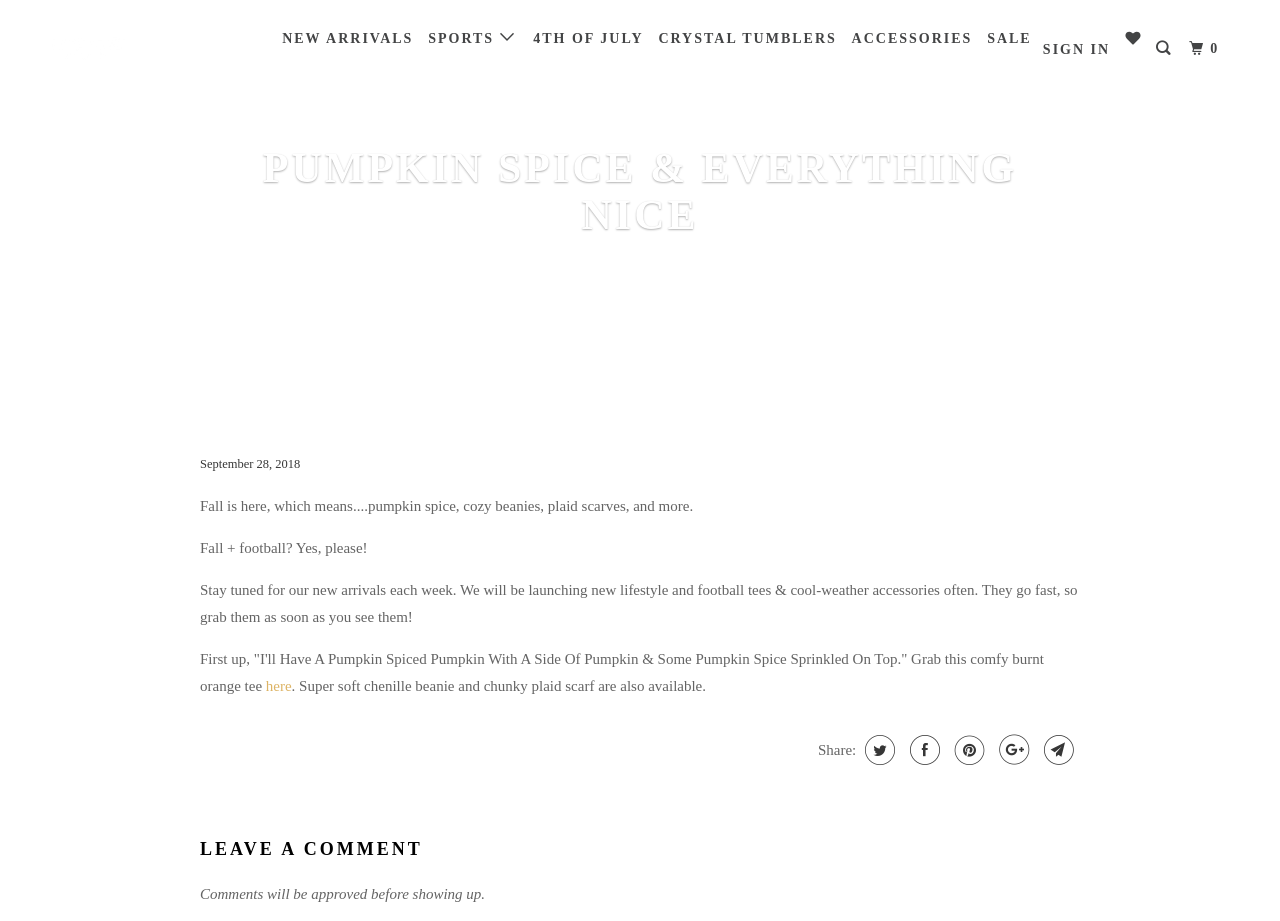Utilize the details in the image to thoroughly answer the following question: What is the theme of the current season?

The webpage mentions 'Fall is here' and talks about pumpkin spice, cozy beanies, and plaid scarves, which are all related to the fall season.